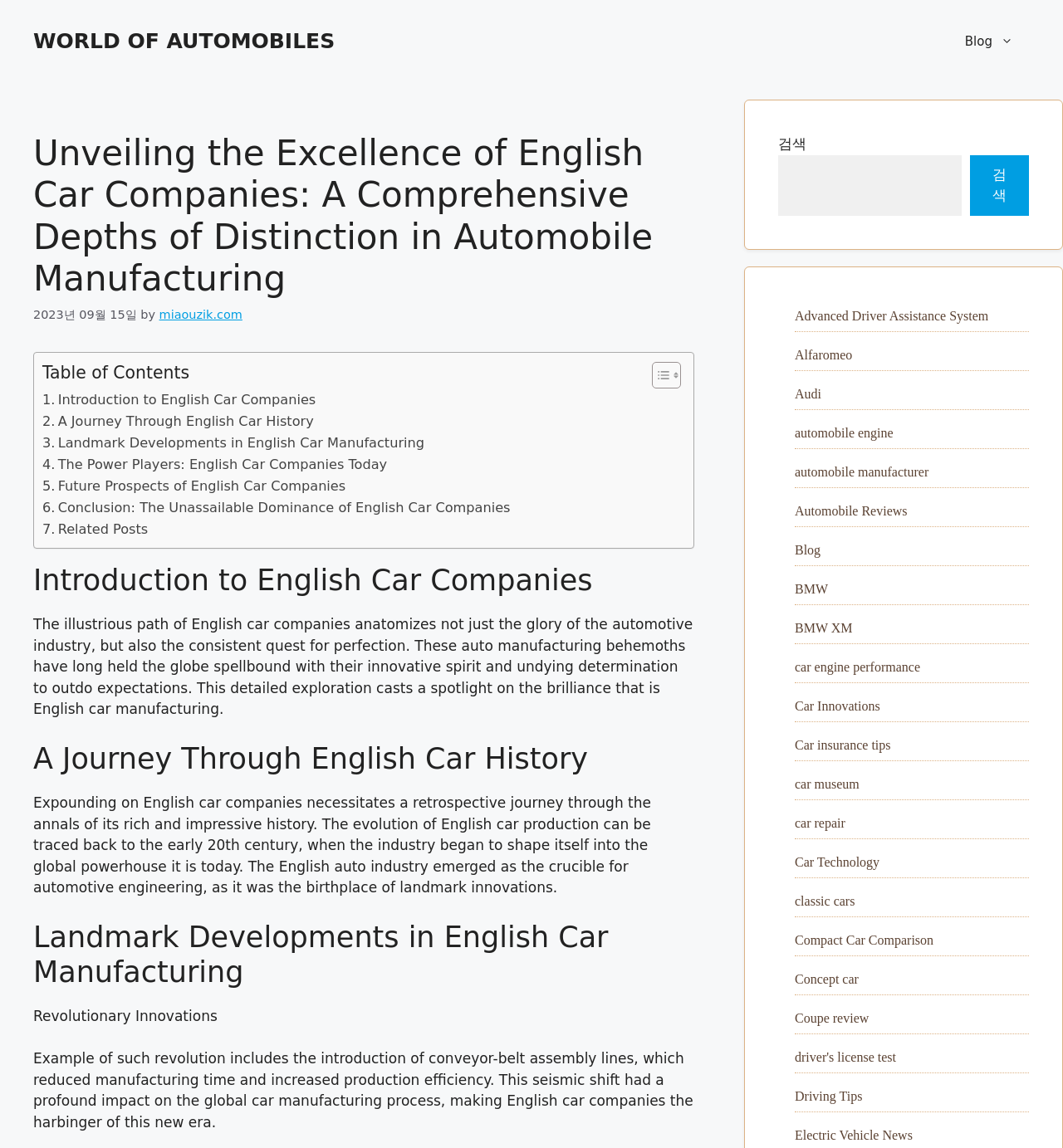Please determine the bounding box coordinates for the element with the description: "car repair".

[0.748, 0.71, 0.795, 0.723]